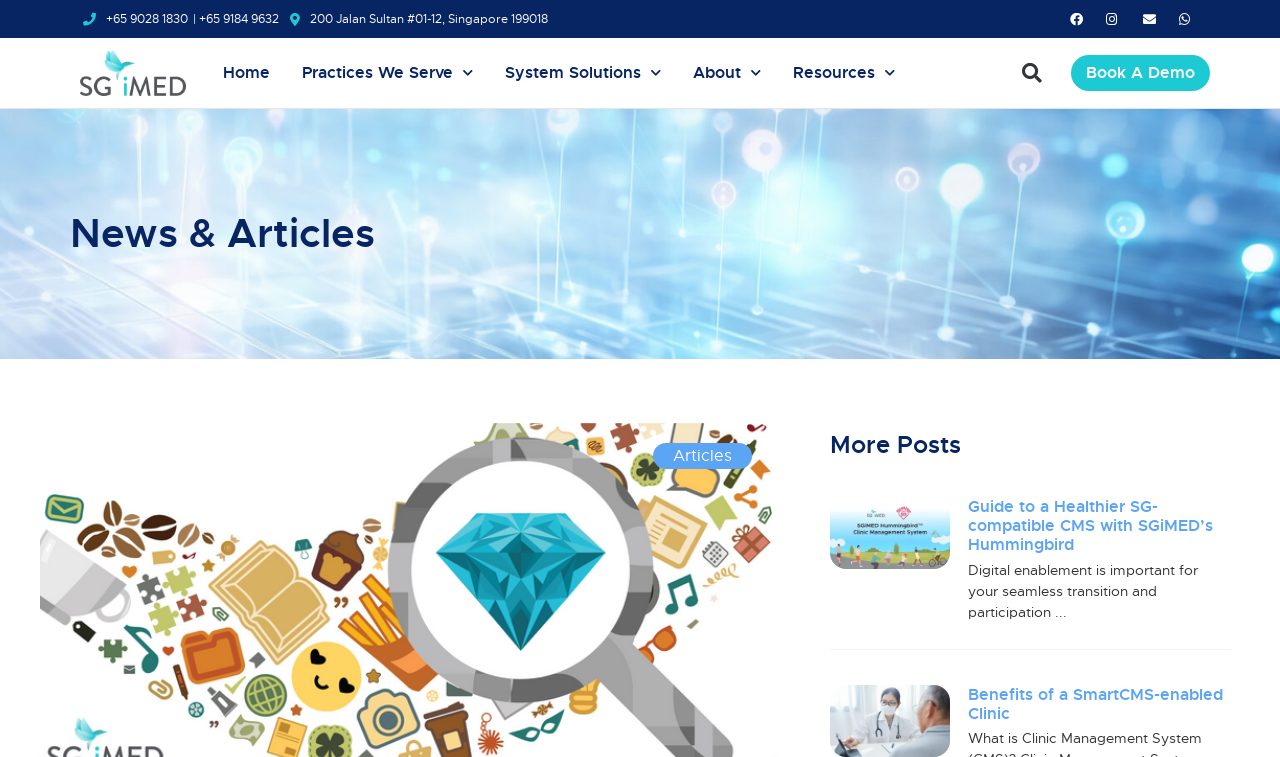Provide a brief response to the question using a single word or phrase: 
What is the address of the clinic?

200 Jalan Sultan #01-12, Singapore 199018